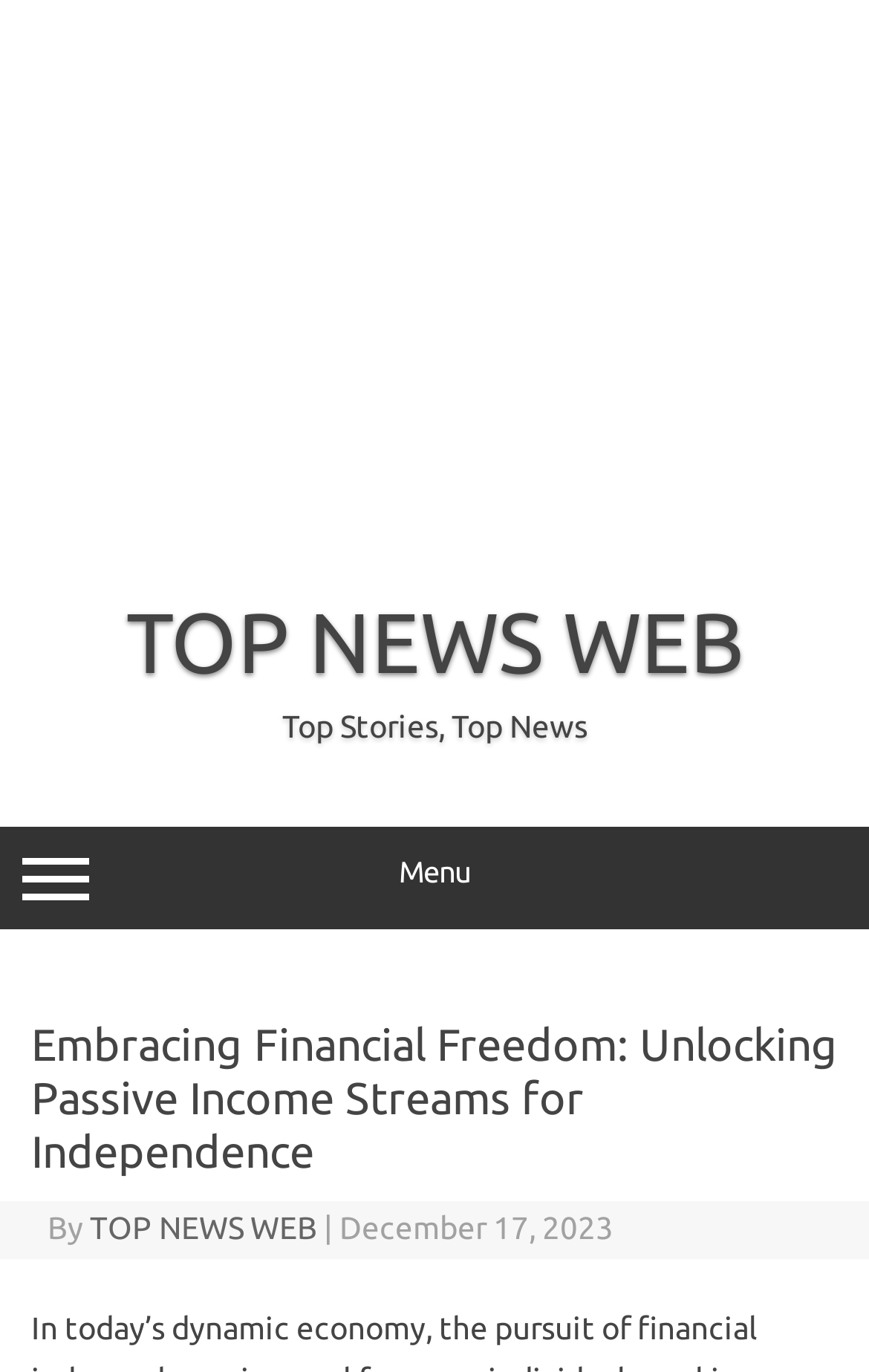Using the format (top-left x, top-left y, bottom-right x, bottom-right y), provide the bounding box coordinates for the described UI element. All values should be floating point numbers between 0 and 1: Menu

[0.0, 0.603, 1.0, 0.677]